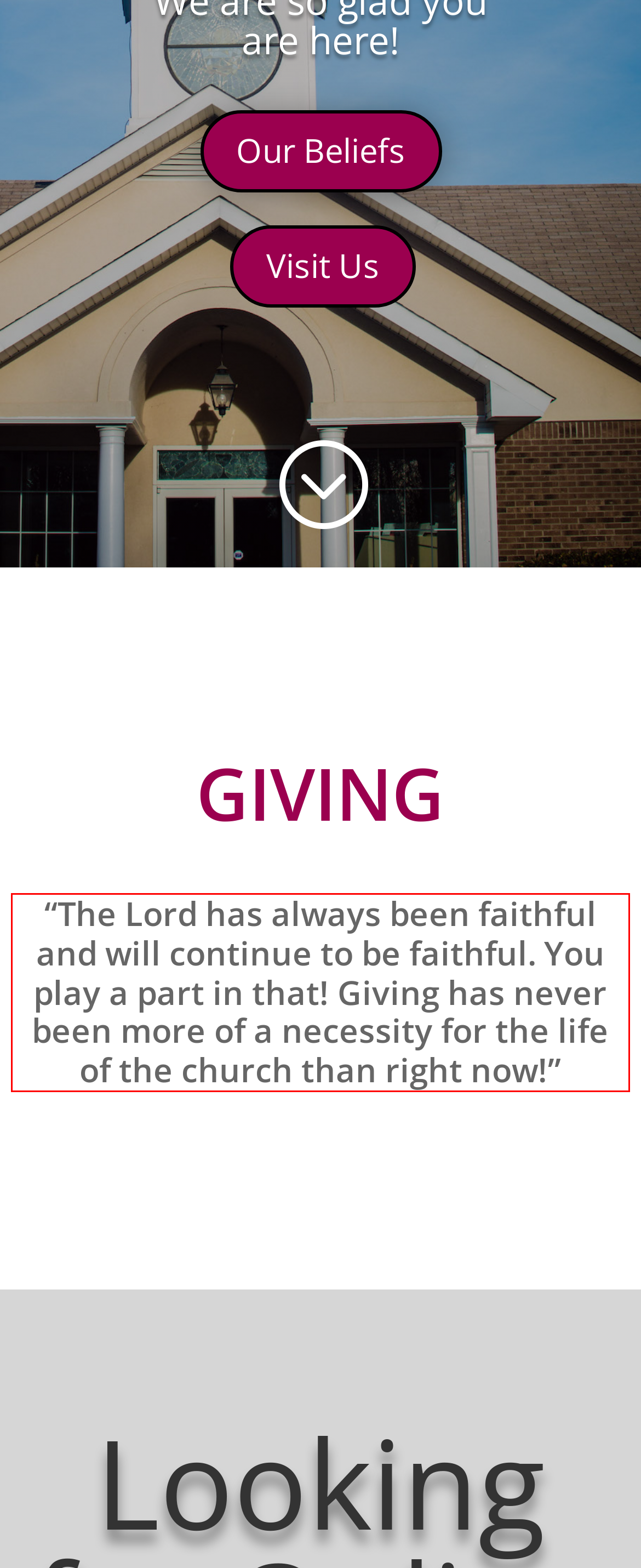In the given screenshot, locate the red bounding box and extract the text content from within it.

“The Lord has always been faithful and will continue to be faithful. You play a part in that! Giving has never been more of a necessity for the life of the church than right now!”